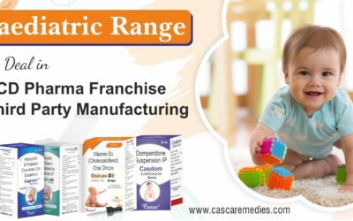What is the overall composition highlighting?
Please answer the question with a detailed and comprehensive explanation.

The image composition, including the baby, building blocks, and packaging designs, highlights a focus on pediatric healthcare products, suggesting a supportive environment for child care and health, and encouraging connections within the pharmaceutical industry catering specifically to children's needs.